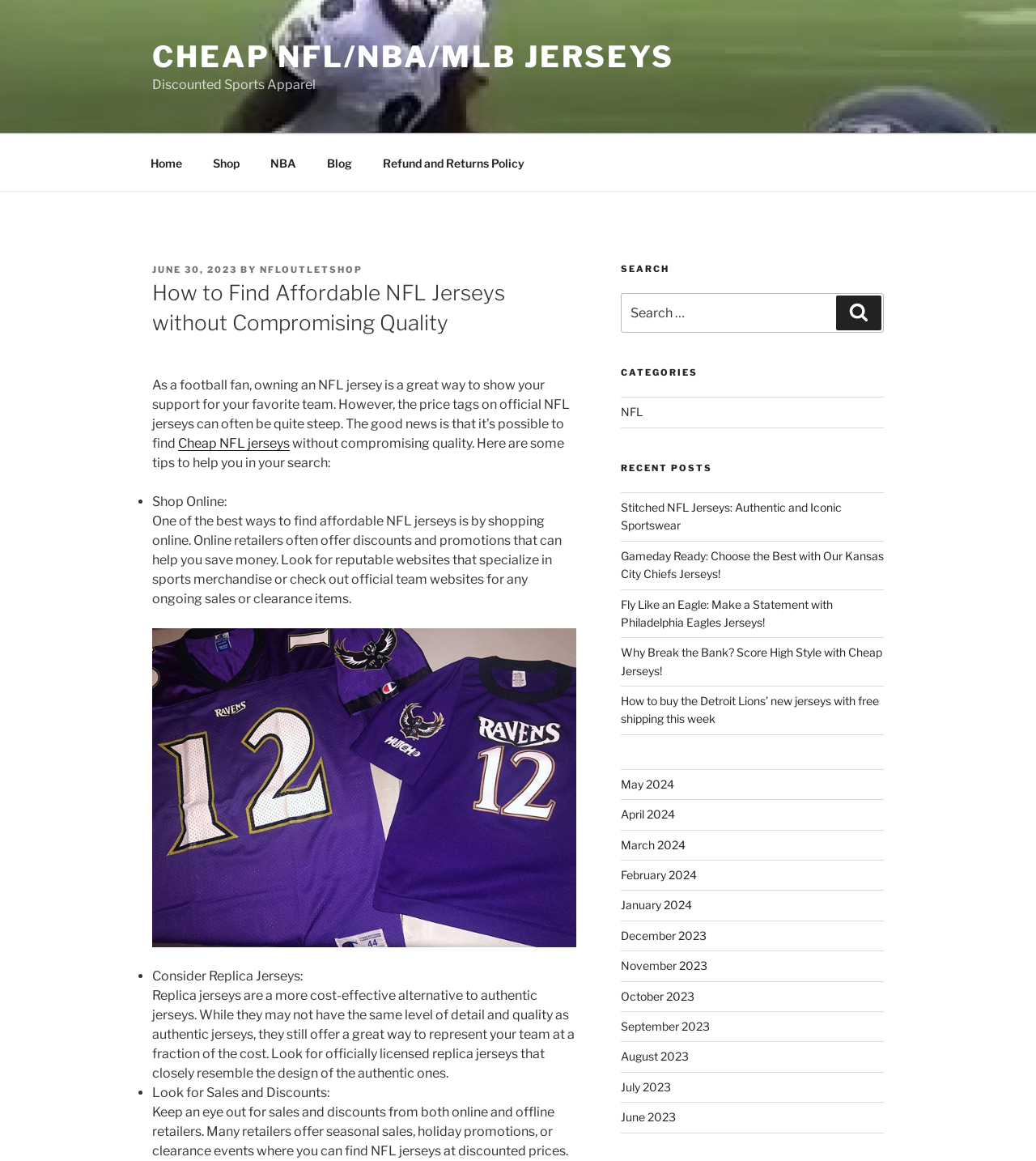Please find the bounding box for the following UI element description. Provide the coordinates in (top-left x, top-left y, bottom-right x, bottom-right y) format, with values between 0 and 1: Blog

[0.302, 0.123, 0.353, 0.157]